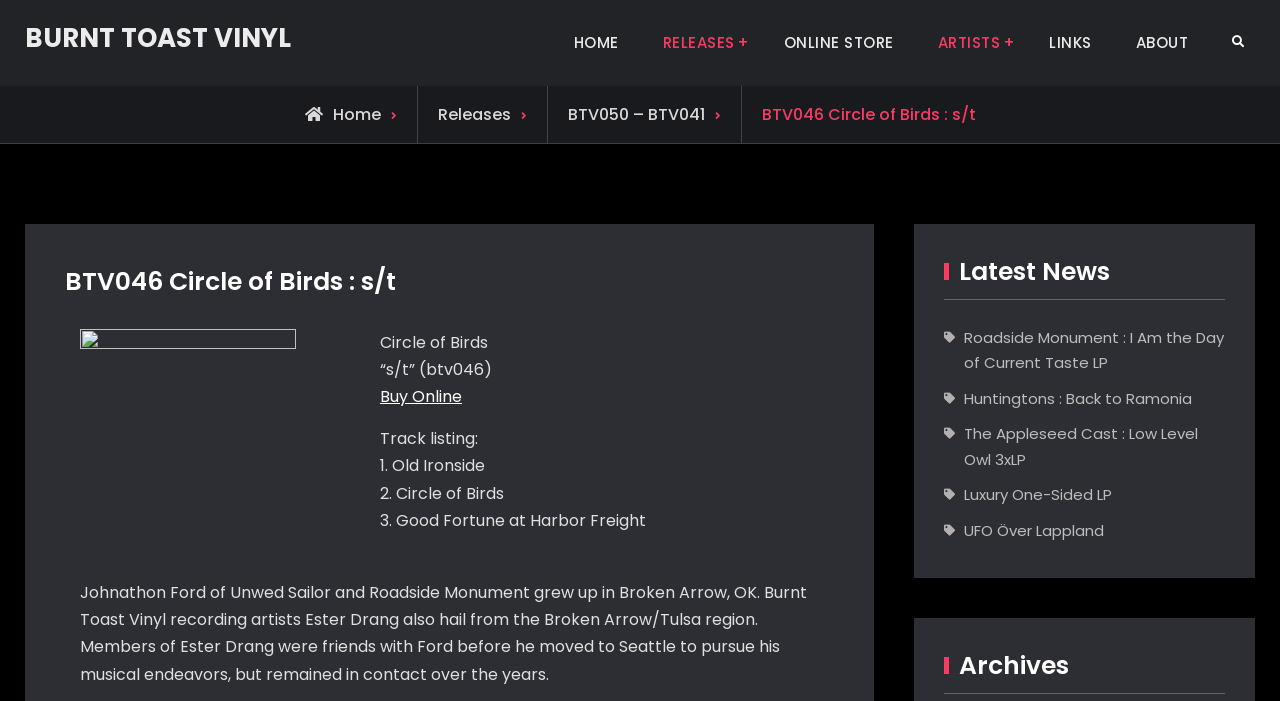Determine the bounding box coordinates of the clickable region to carry out the instruction: "Click on HOME".

[0.432, 0.036, 0.499, 0.086]